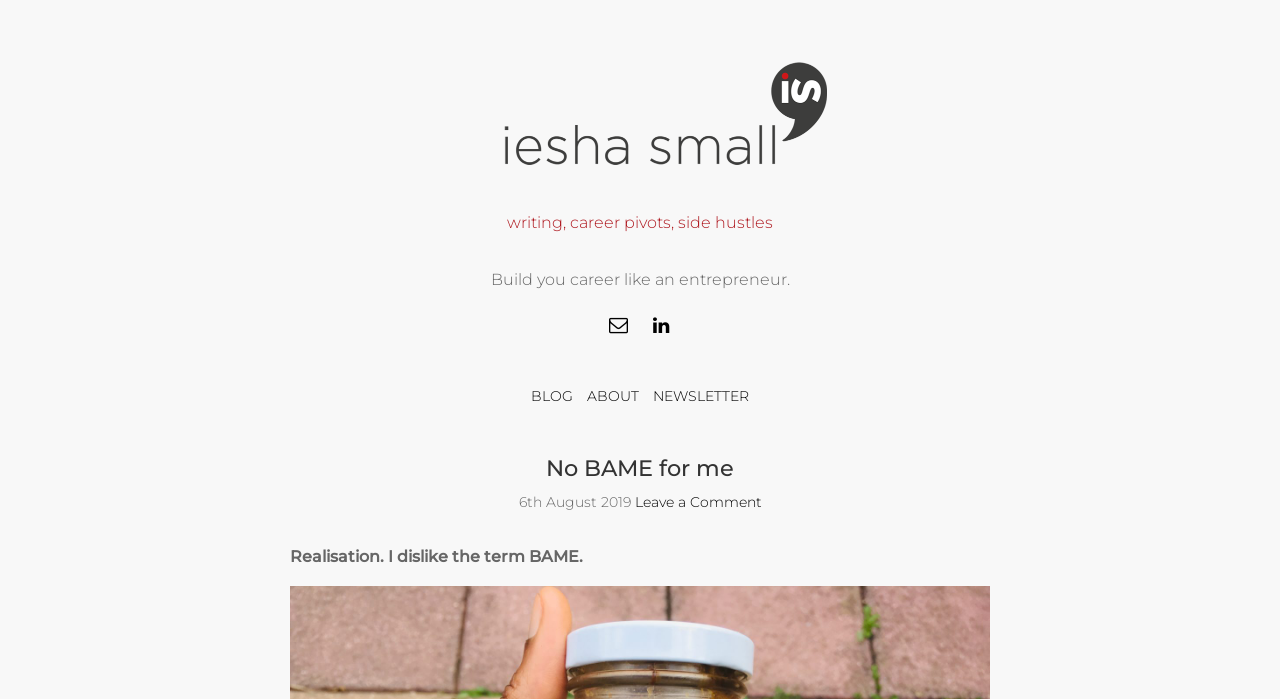Determine the bounding box for the HTML element described here: "Newsletter". The coordinates should be given as [left, top, right, bottom] with each number being a float between 0 and 1.

[0.51, 0.546, 0.585, 0.586]